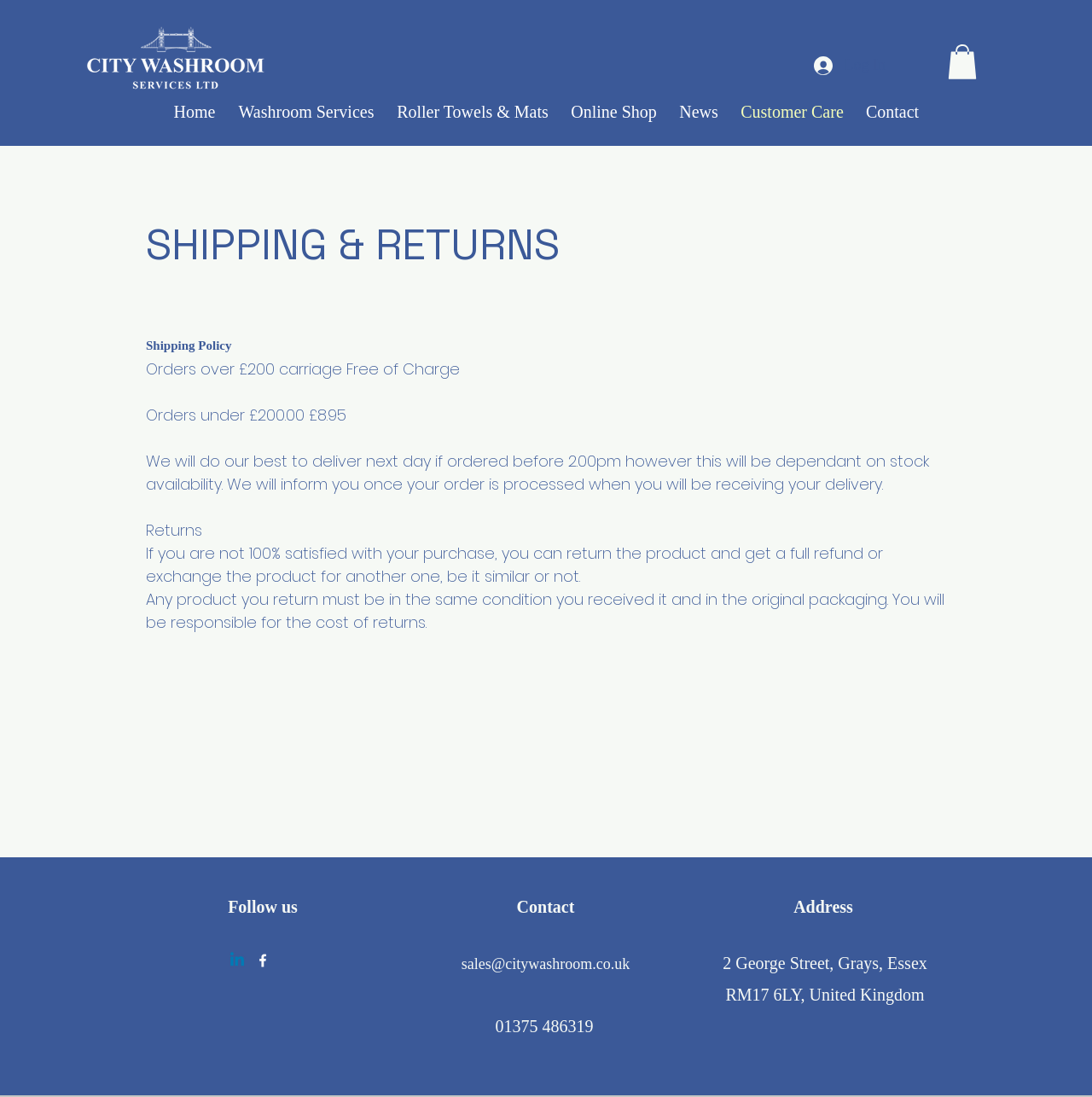How long does delivery take?
Can you provide an in-depth and detailed response to the question?

The website states that they will do their best to deliver the next day if ordered before 2.00pm, depending on stock availability.